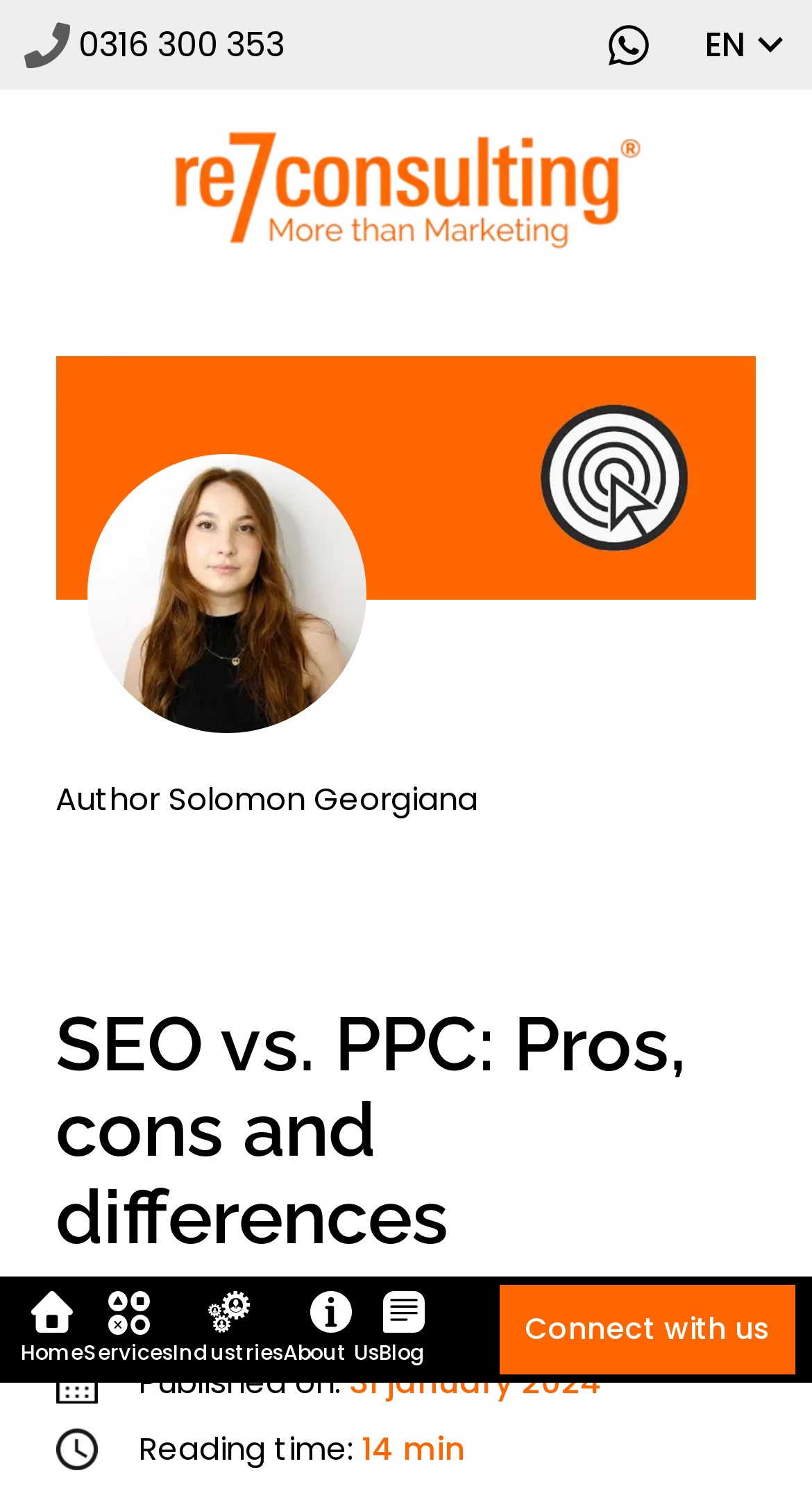Who is the author of the article?
Provide a detailed answer to the question using information from the image.

I found the author's name by looking at the StaticText 'Author' and its corresponding StaticText 'Solomon Georgiana' which is located below the image 'optimizarea-seo-vs-reclame-ppc'.